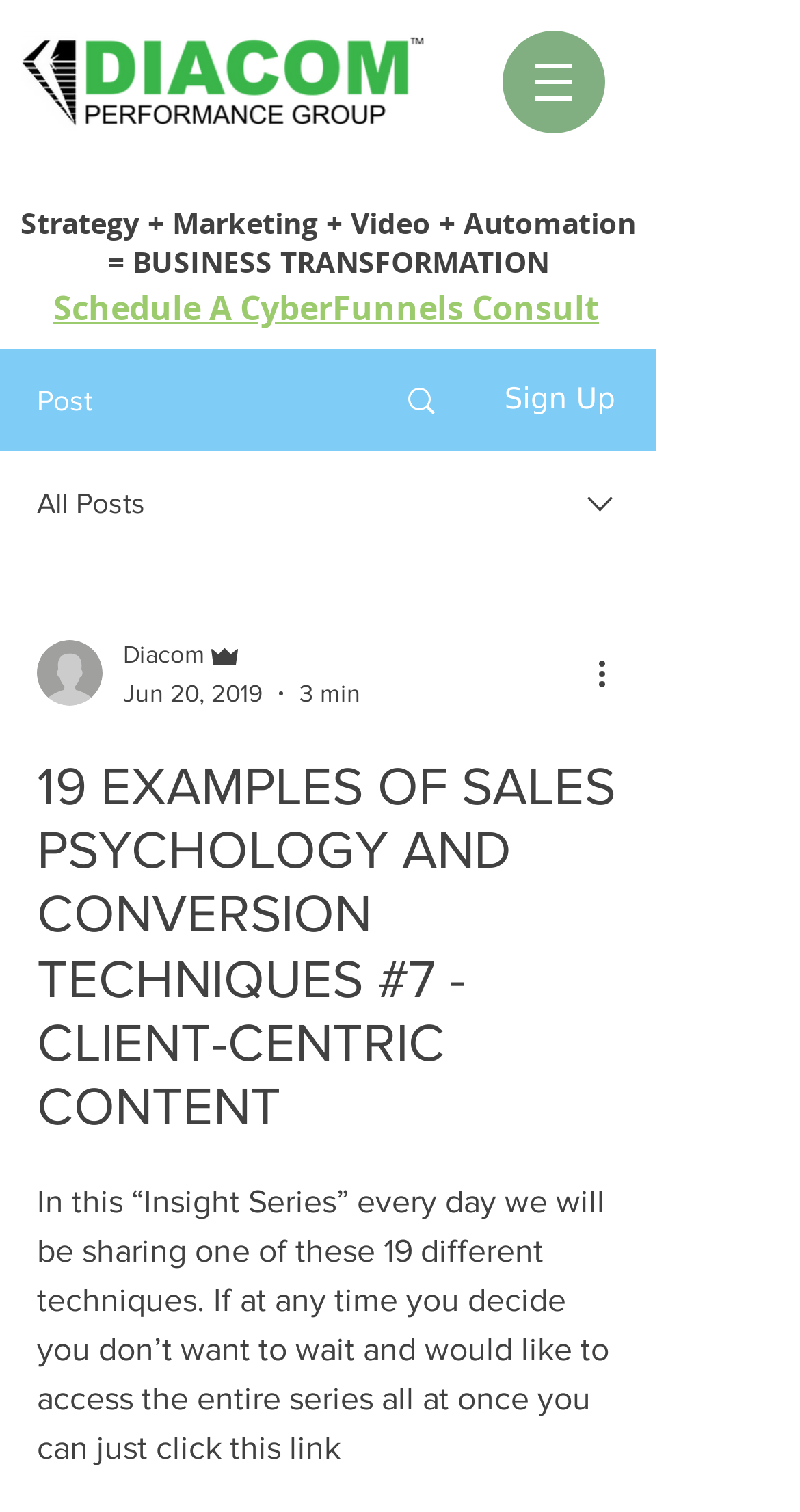What is the format of the 'Insight Series'?
Please answer the question with as much detail as possible using the screenshot.

According to the text, 'In this “Insight Series” every day we will be sharing one of these 19 different techniques.', which indicates that the format of the 'Insight Series' is to share one technique every day.